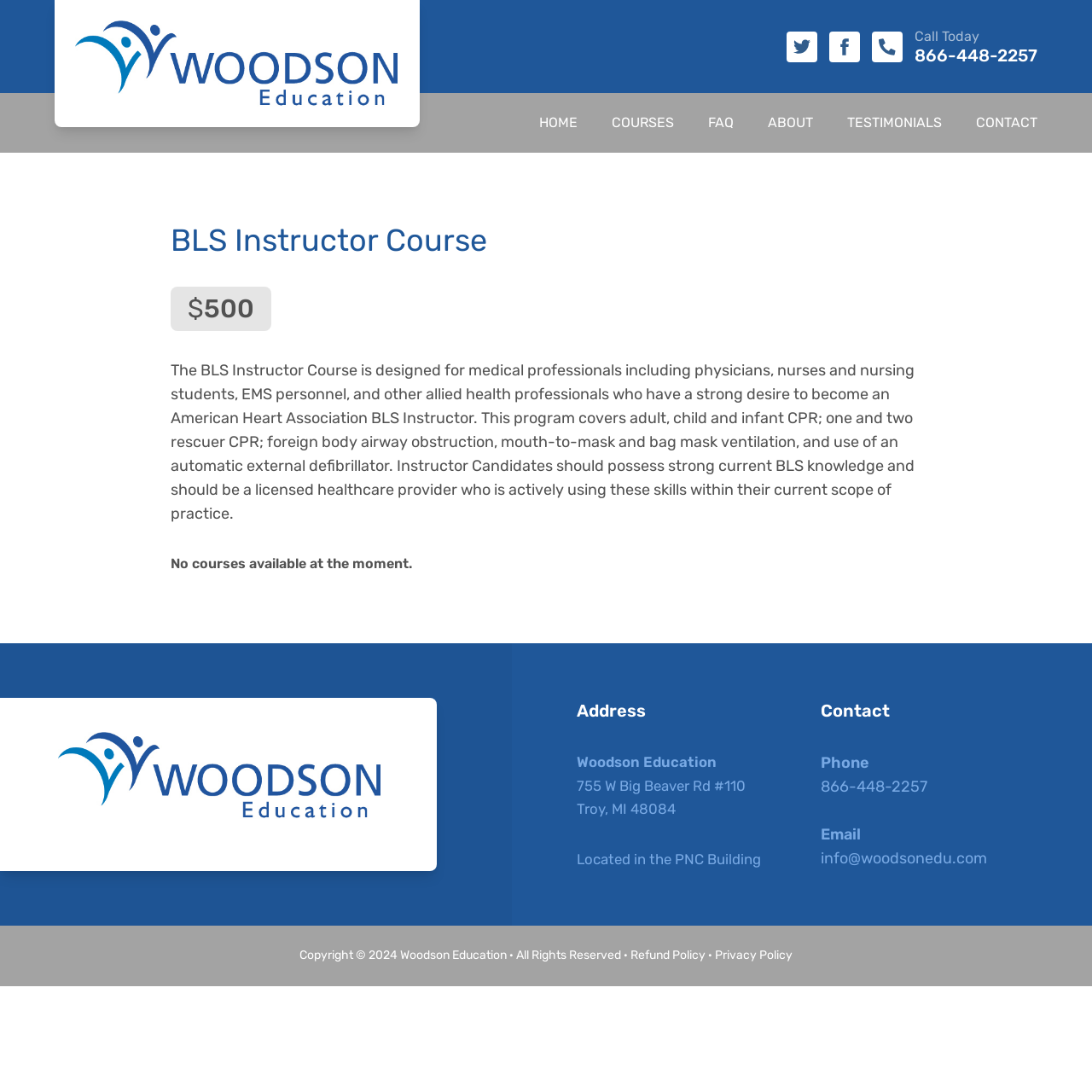Extract the bounding box coordinates of the UI element described by: "Call Today 866-448-2257". The coordinates should include four float numbers ranging from 0 to 1, e.g., [left, top, right, bottom].

[0.798, 0.024, 0.95, 0.061]